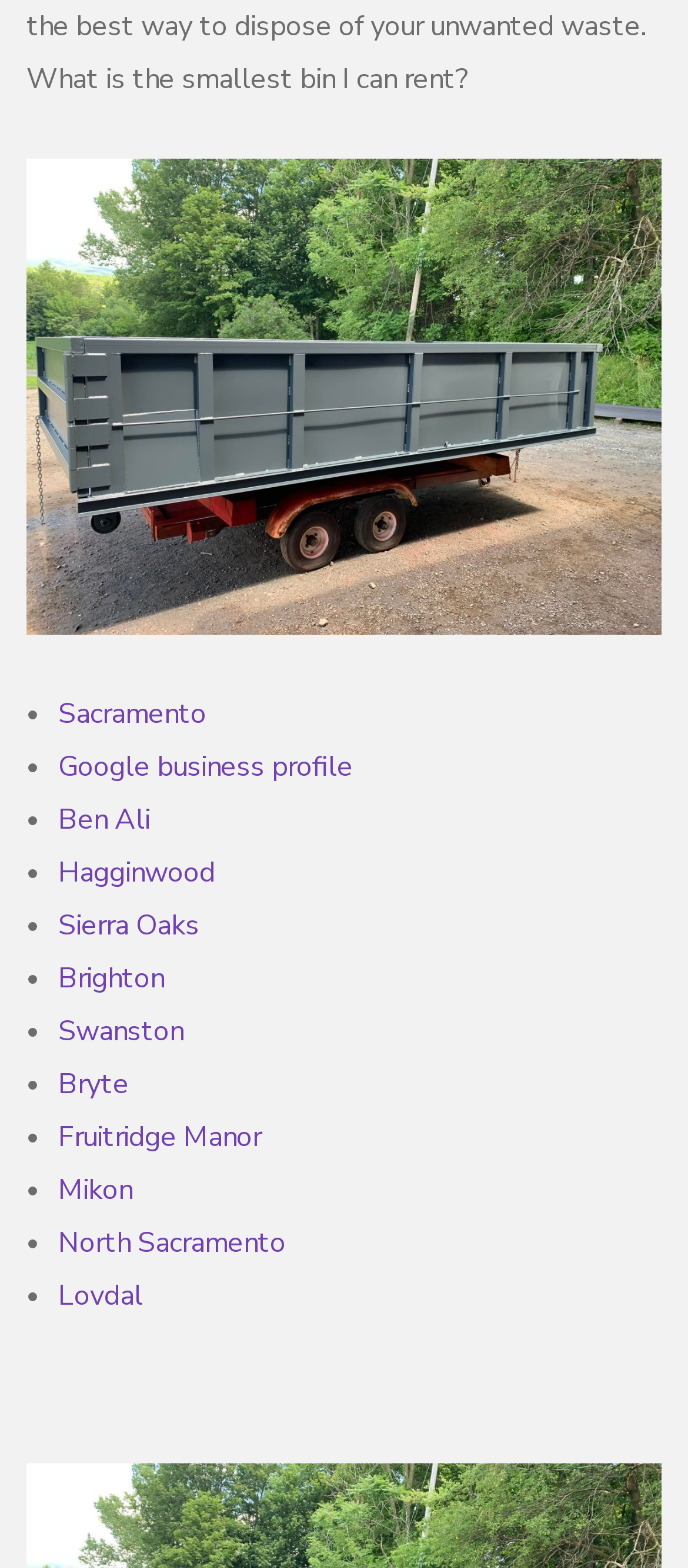Determine the bounding box coordinates of the area to click in order to meet this instruction: "Click on Sacramento".

[0.085, 0.443, 0.3, 0.468]